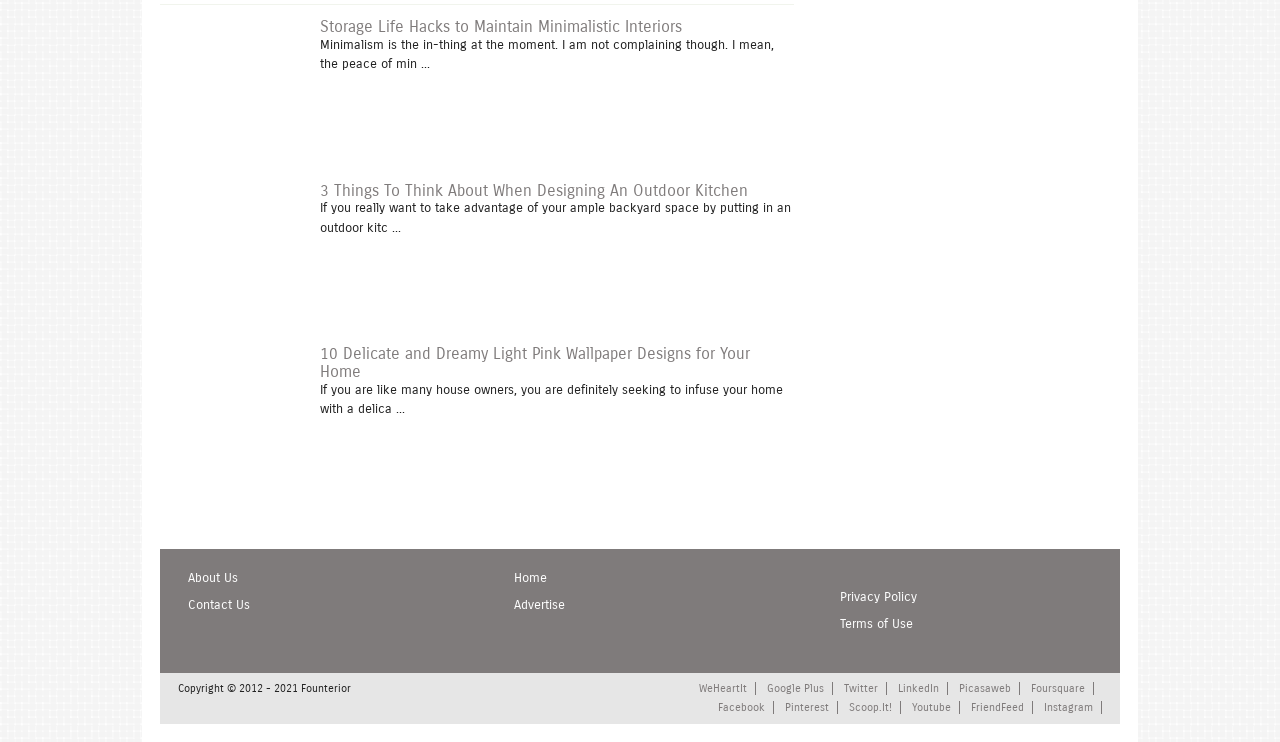Based on the image, provide a detailed and complete answer to the question: 
How many social media links are at the bottom of the webpage?

At the bottom of the webpage, there are links to various social media platforms, including WeHeartIt, Google Plus, Twitter, LinkedIn, Picasaweb, Foursquare, Facebook, Pinterest, Scoop.It!, Youtube, and FriendFeed, which totals 11 links.